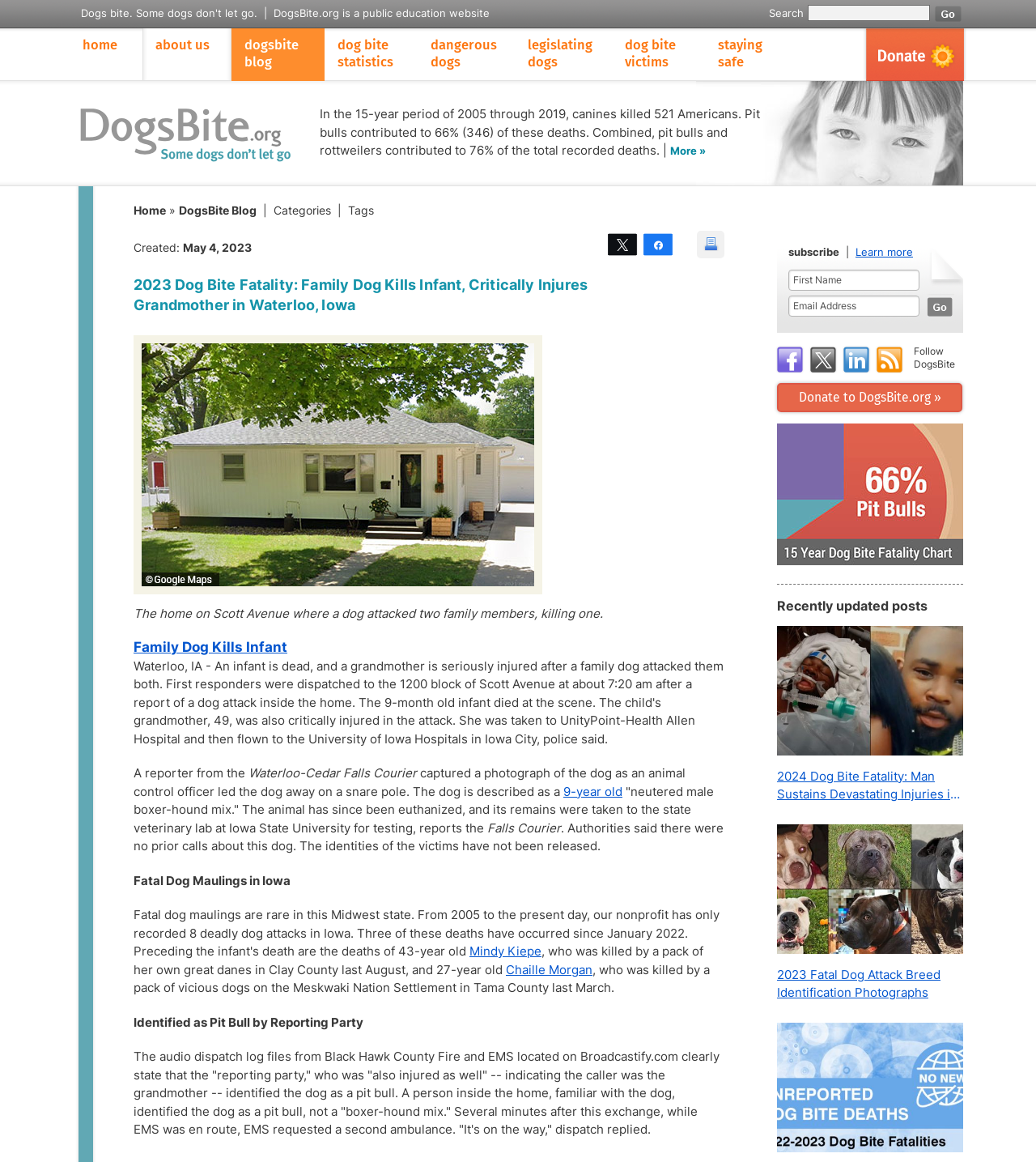Reply to the question below using a single word or brief phrase:
How many Americans were killed by canines in the 15-year period of 2005 through 2019?

521